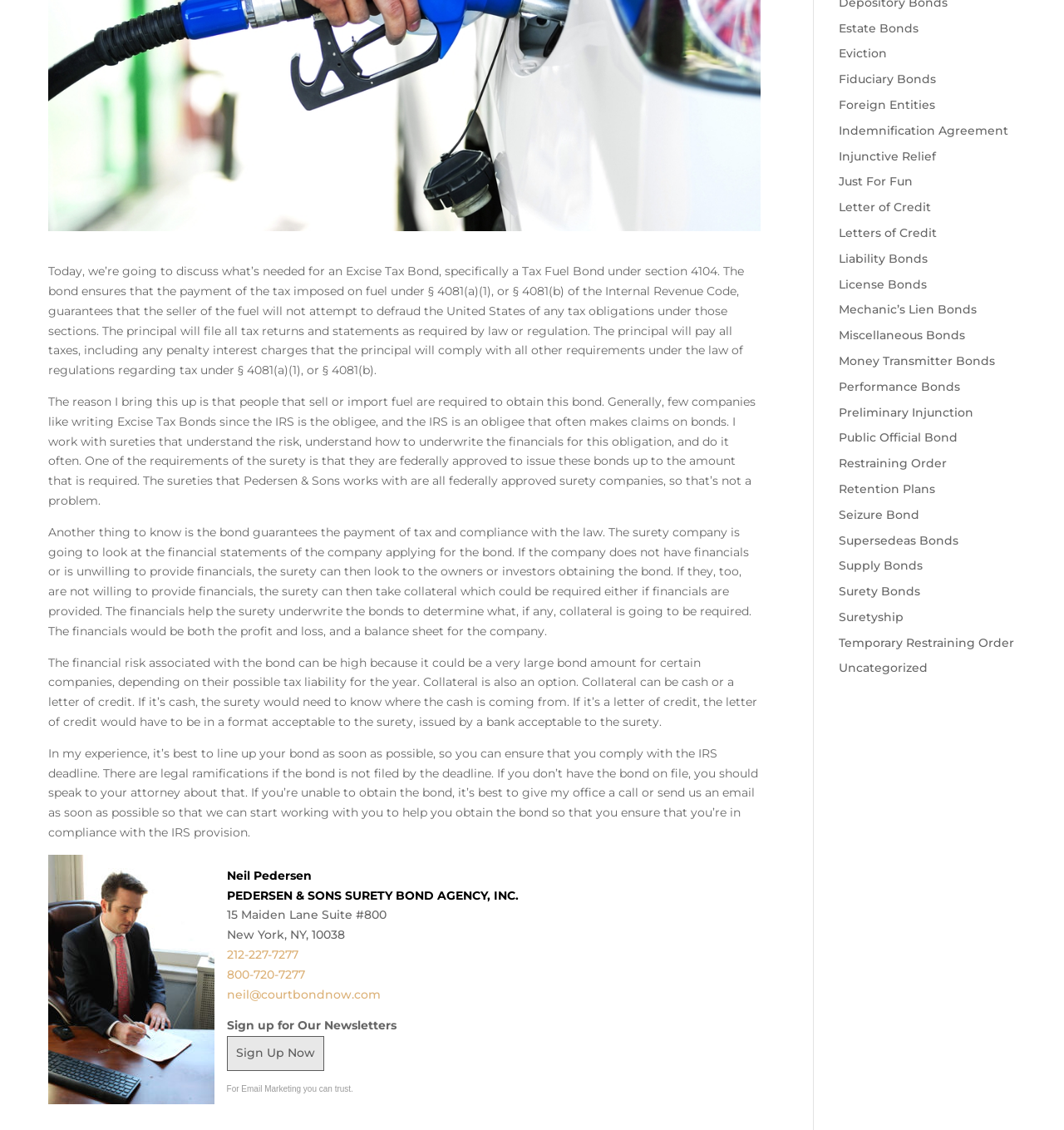Identify the bounding box for the element characterized by the following description: "212-227-7277".

[0.213, 0.838, 0.28, 0.851]